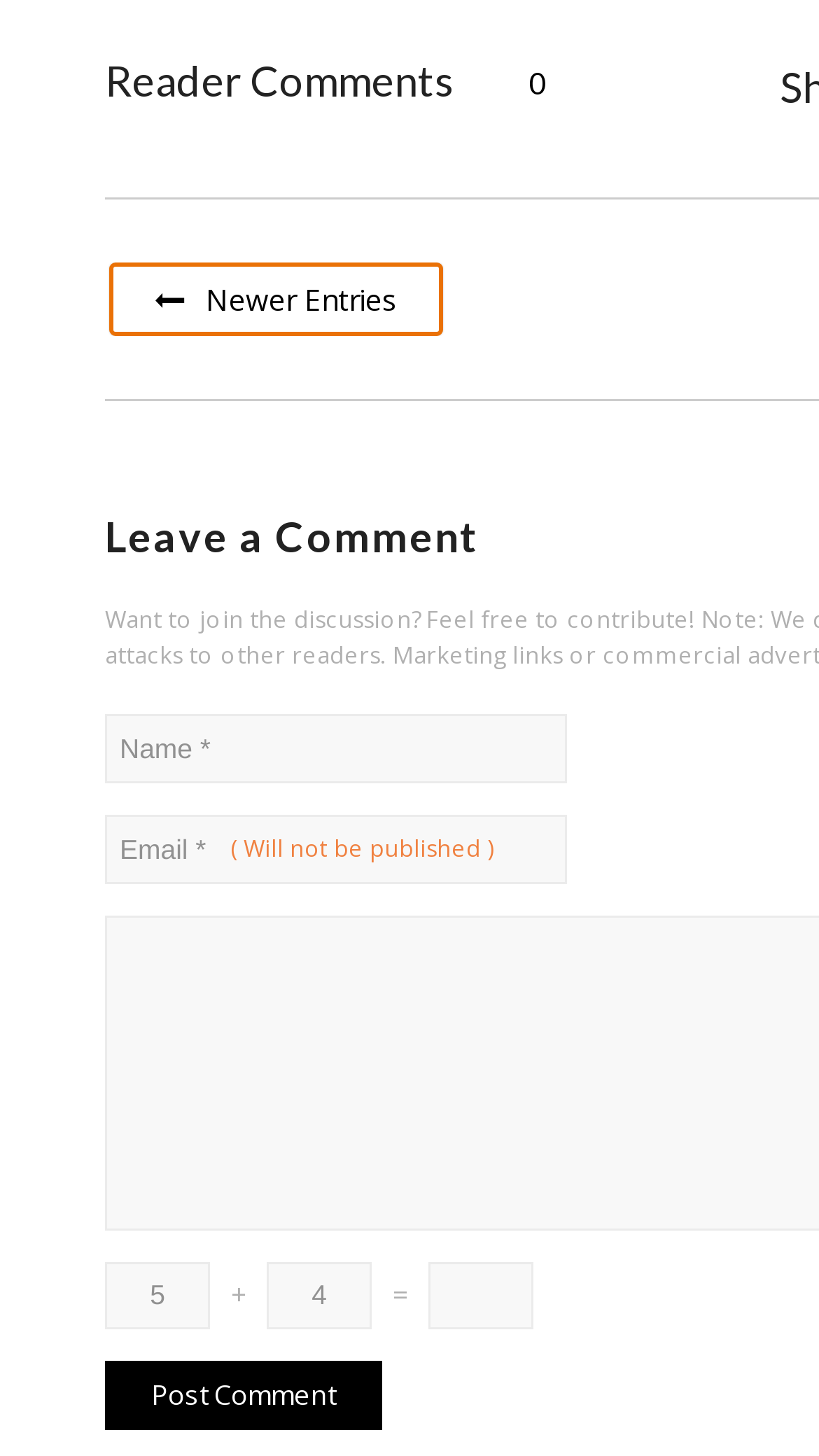Identify the bounding box for the element characterized by the following description: "Newer Entries".

[0.133, 0.18, 0.541, 0.231]